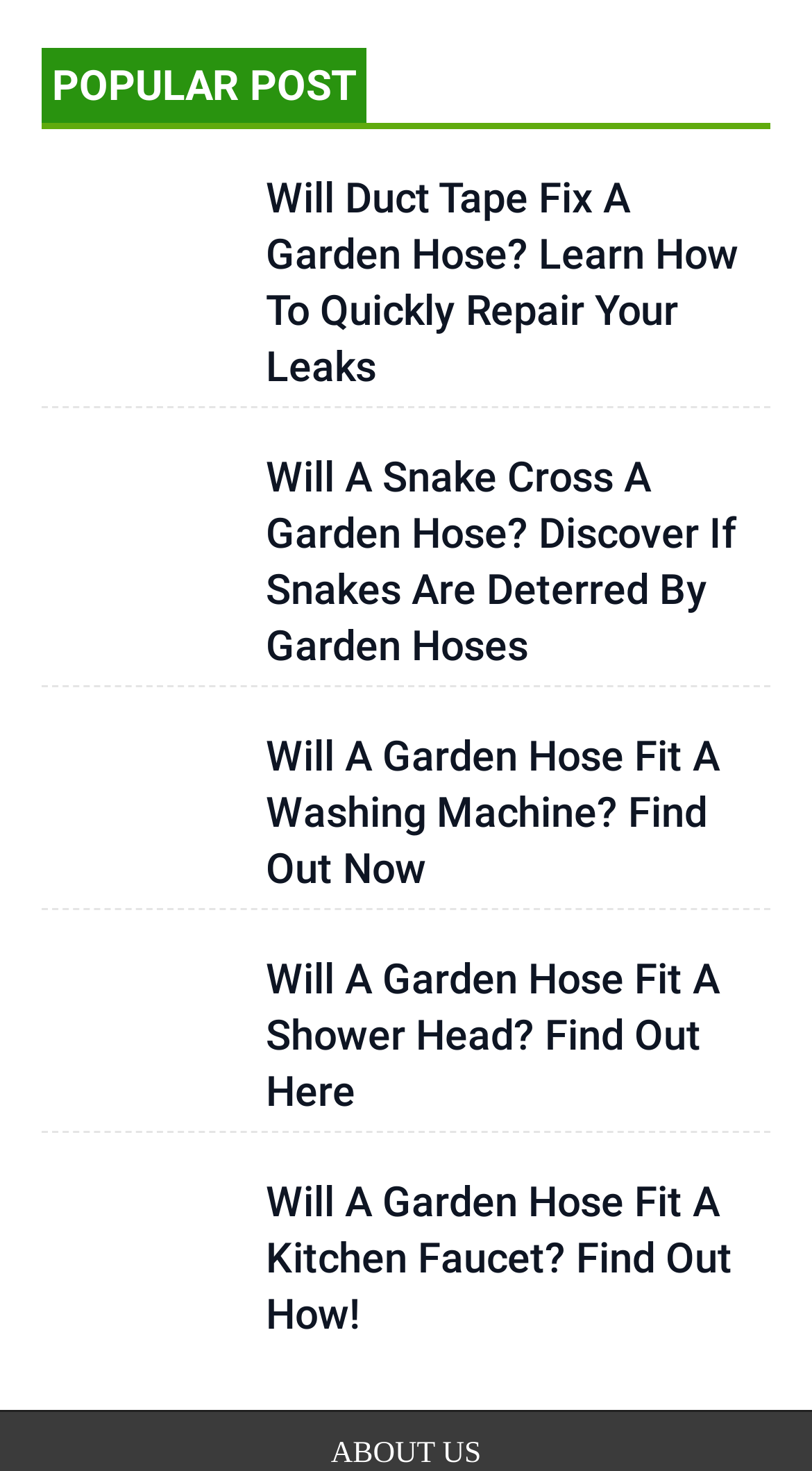What is the topic of the first post?
Based on the screenshot, answer the question with a single word or phrase.

Garden Hose